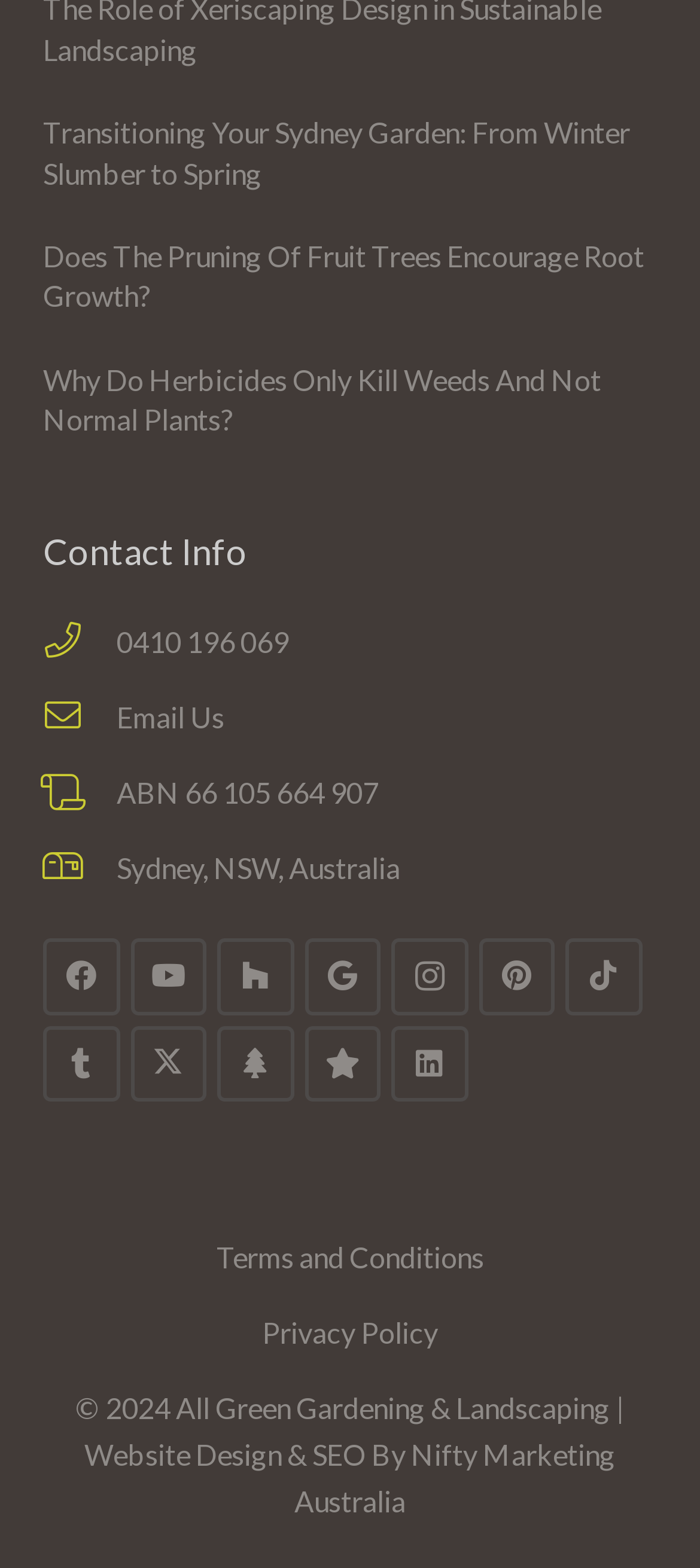Find the bounding box coordinates of the element to click in order to complete this instruction: "View contact information". The bounding box coordinates must be four float numbers between 0 and 1, denoted as [left, top, right, bottom].

[0.062, 0.336, 0.938, 0.368]